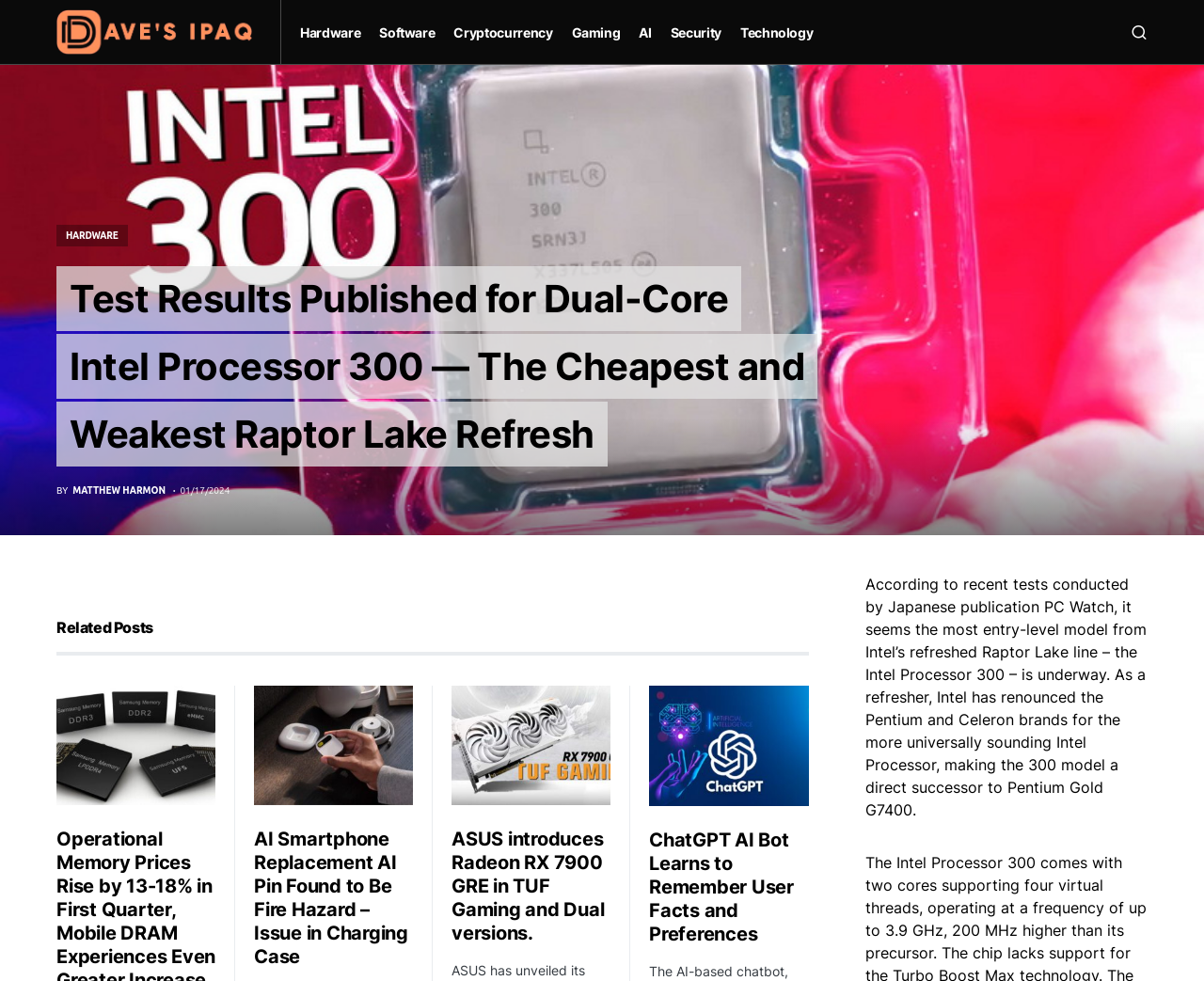Pinpoint the bounding box coordinates of the element you need to click to execute the following instruction: "View related post about AI Smartphone Replacement". The bounding box should be represented by four float numbers between 0 and 1, in the format [left, top, right, bottom].

[0.211, 0.843, 0.343, 0.987]